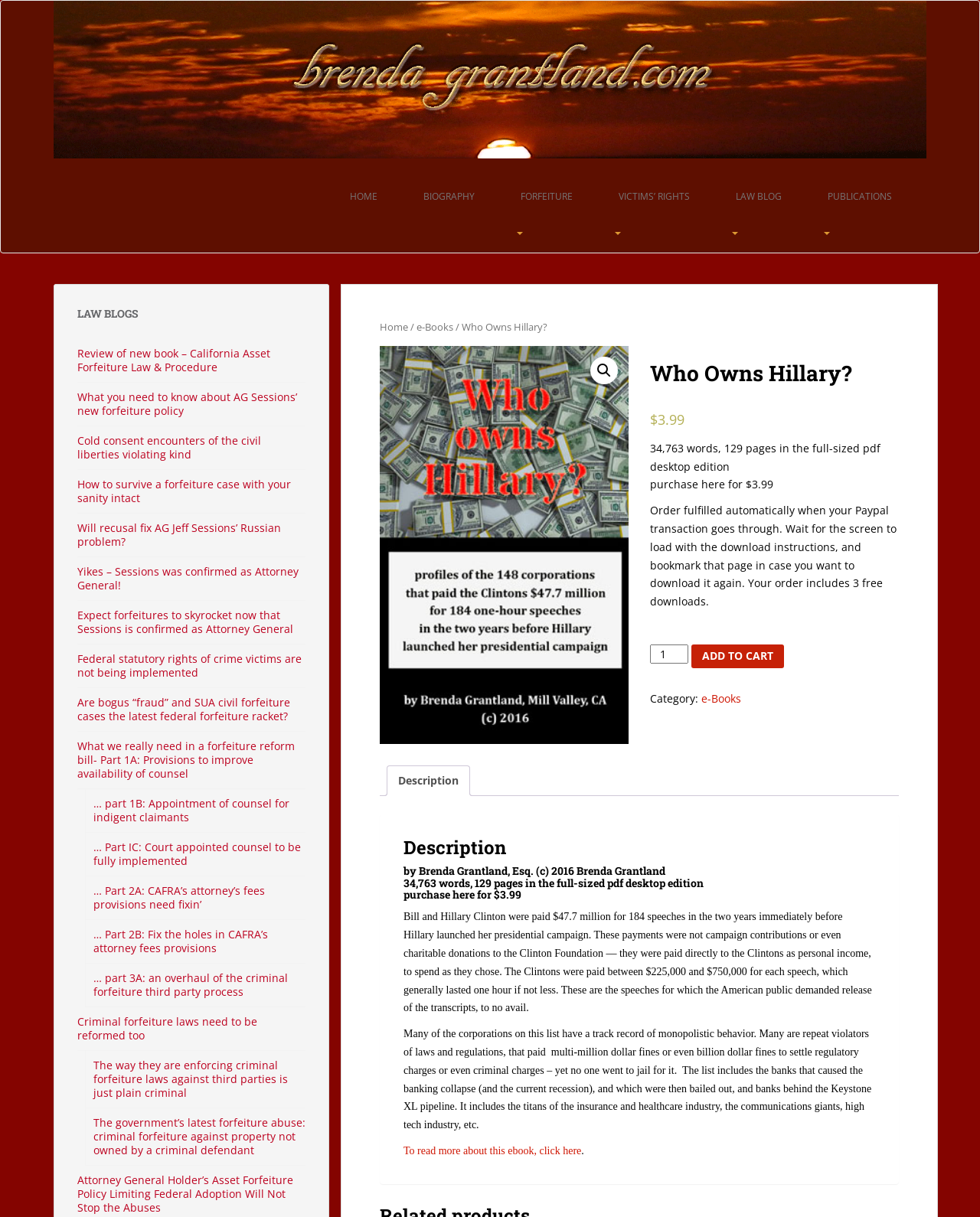Provide a short answer to the following question with just one word or phrase: What is the topic of the law blog posts on this webpage?

Asset Forfeiture Law